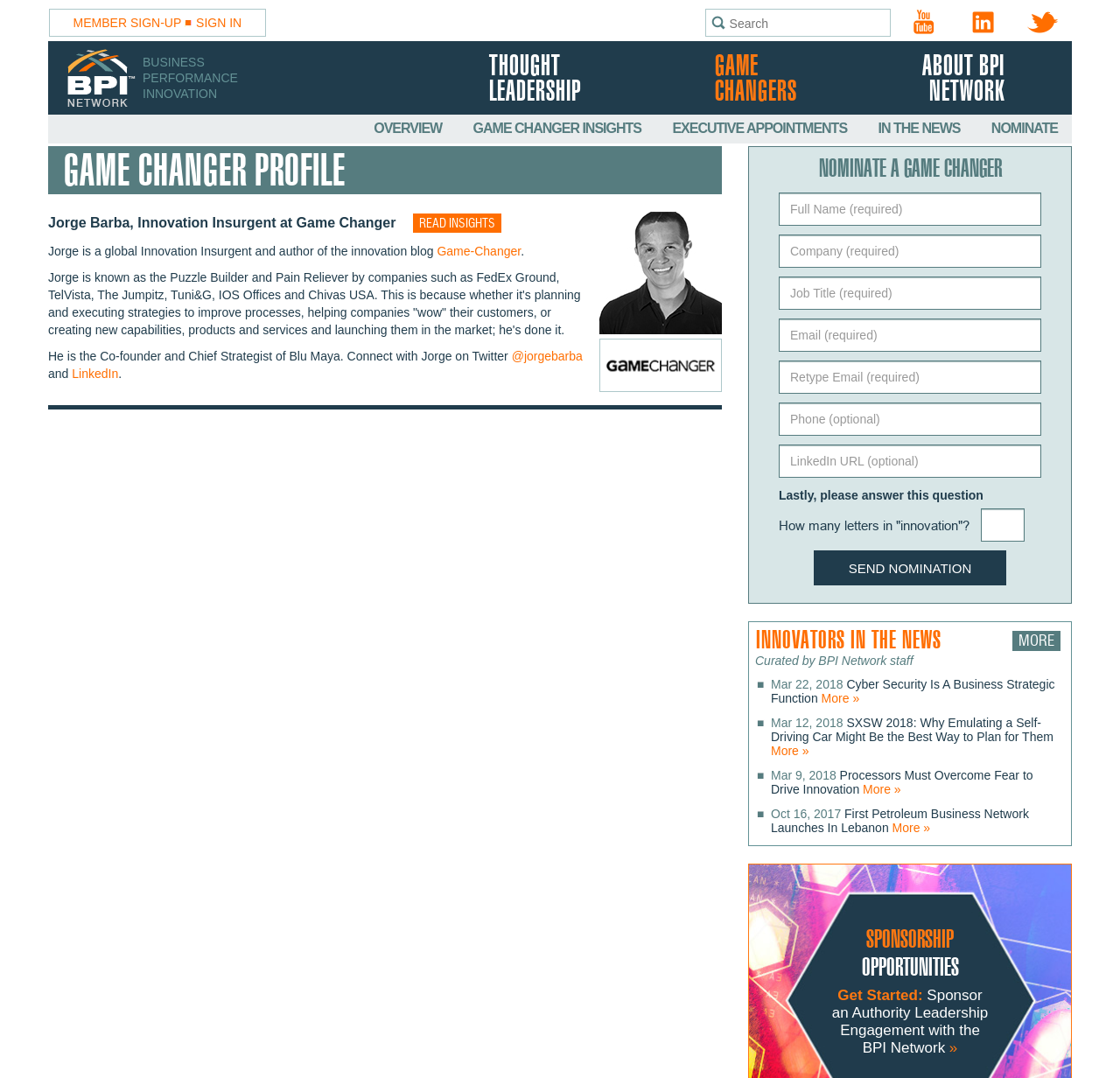Determine the bounding box coordinates of the clickable element to achieve the following action: 'Send a nomination'. Provide the coordinates as four float values between 0 and 1, formatted as [left, top, right, bottom].

[0.726, 0.51, 0.899, 0.543]